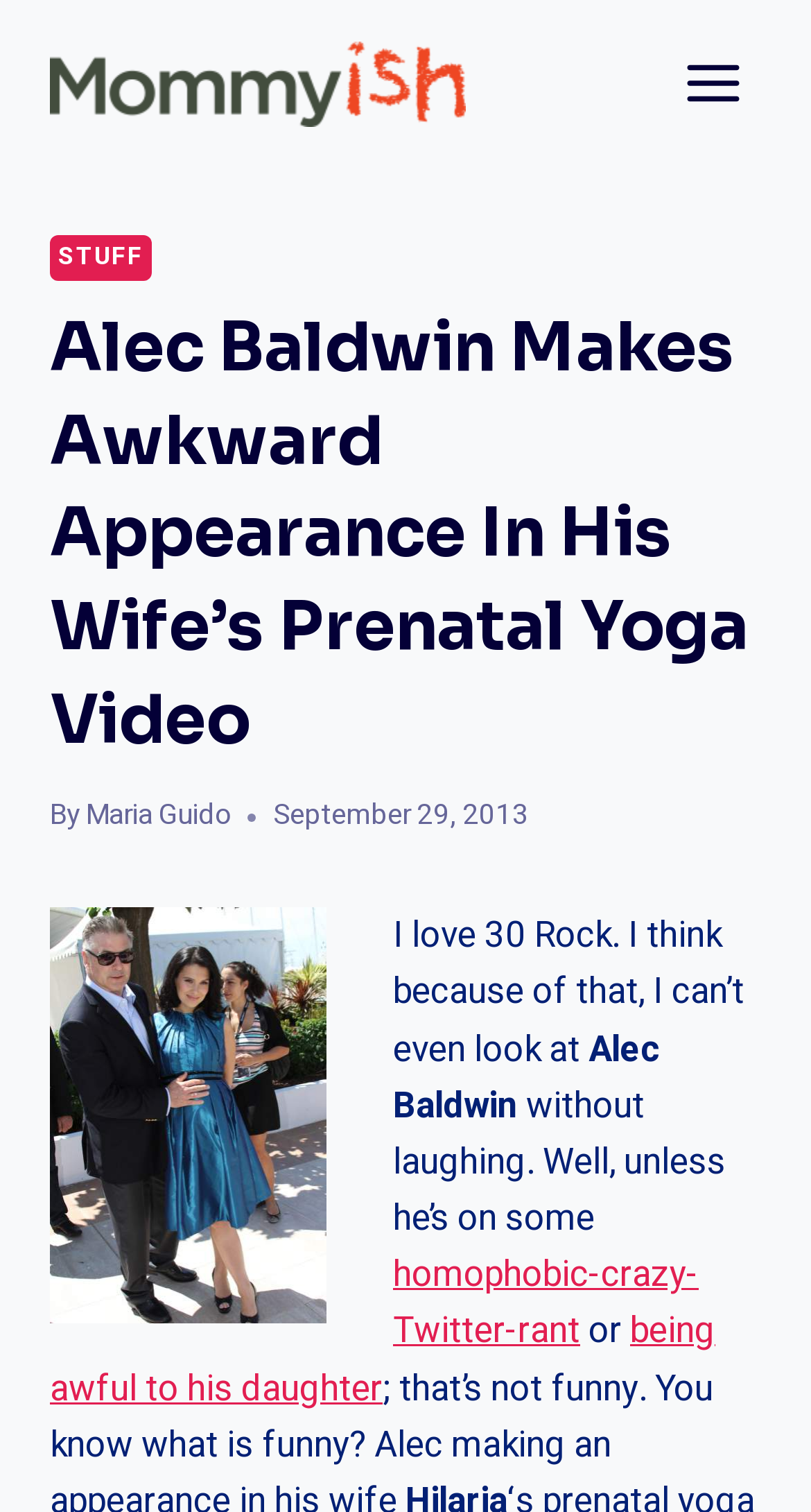Please answer the following question using a single word or phrase: 
What is the tone of the article towards Alec Baldwin?

Humorous and critical